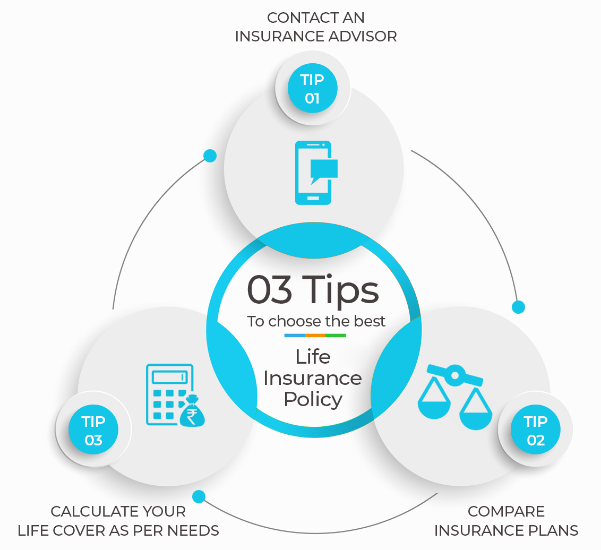Describe the scene depicted in the image with great detail.

The image titled "insurance advisor and consultant" features a structured visual presentation of essential tips for selecting the best life insurance policy. At the center, the phrase "03 Tips To choose the best Life Insurance Policy" is prominently displayed, surrounded by three key recommendations: 

- **Tip 01**: "Contact an Insurance Advisor," illustrated with a smartphone icon, emphasizes the importance of professional guidance.
- **Tip 02**: "Compare Insurance Plans," represented with a scale icon, suggests evaluating different options to find the best fit.
- **Tip 03**: "Calculate Your Life Cover as Per Needs," accompanied by a calculator icon, highlights the necessity of understanding personal coverage requirements.

This infographic serves as a concise guide for individuals seeking to navigate the complexities of life insurance, offering clear steps to facilitate informed decision-making.